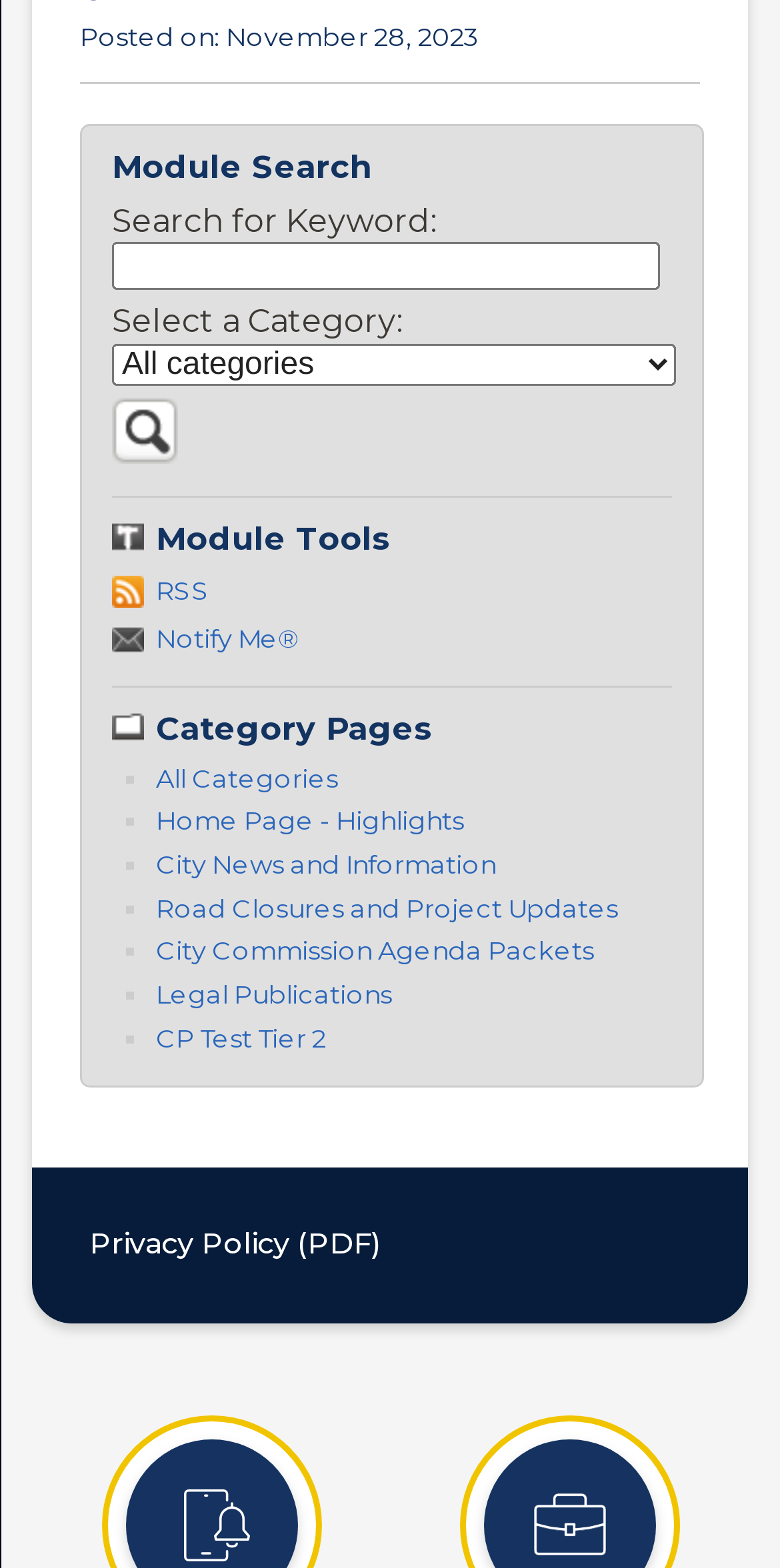Respond to the following question using a concise word or phrase: 
What is the function of the 'Notify Me®' link?

To notify users